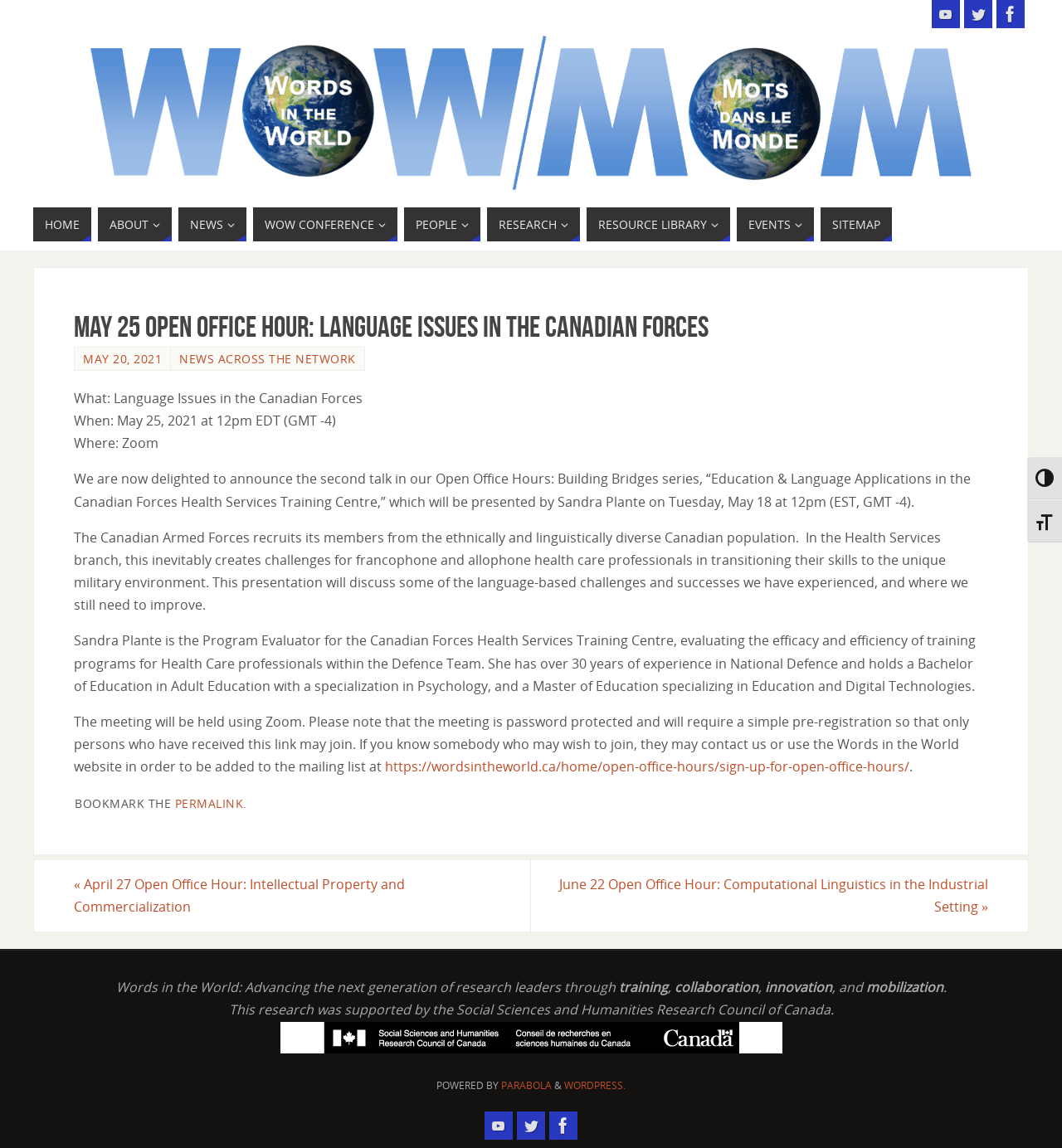Identify the bounding box coordinates of the specific part of the webpage to click to complete this instruction: "Go to HOME".

[0.031, 0.181, 0.086, 0.21]